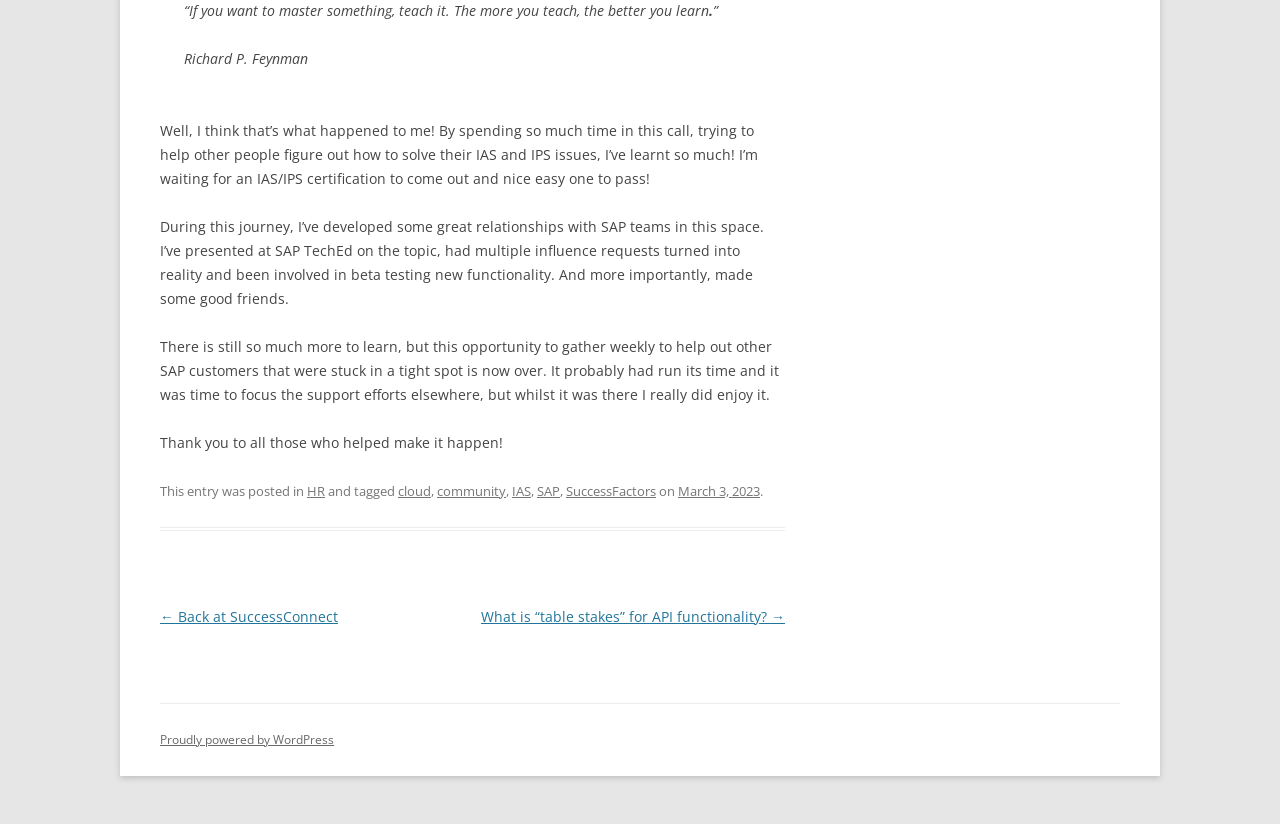What is the name of the software powering the website?
We need a detailed and meticulous answer to the question.

The website is powered by WordPress, as indicated by the text 'Proudly powered by WordPress' at the bottom of the page.